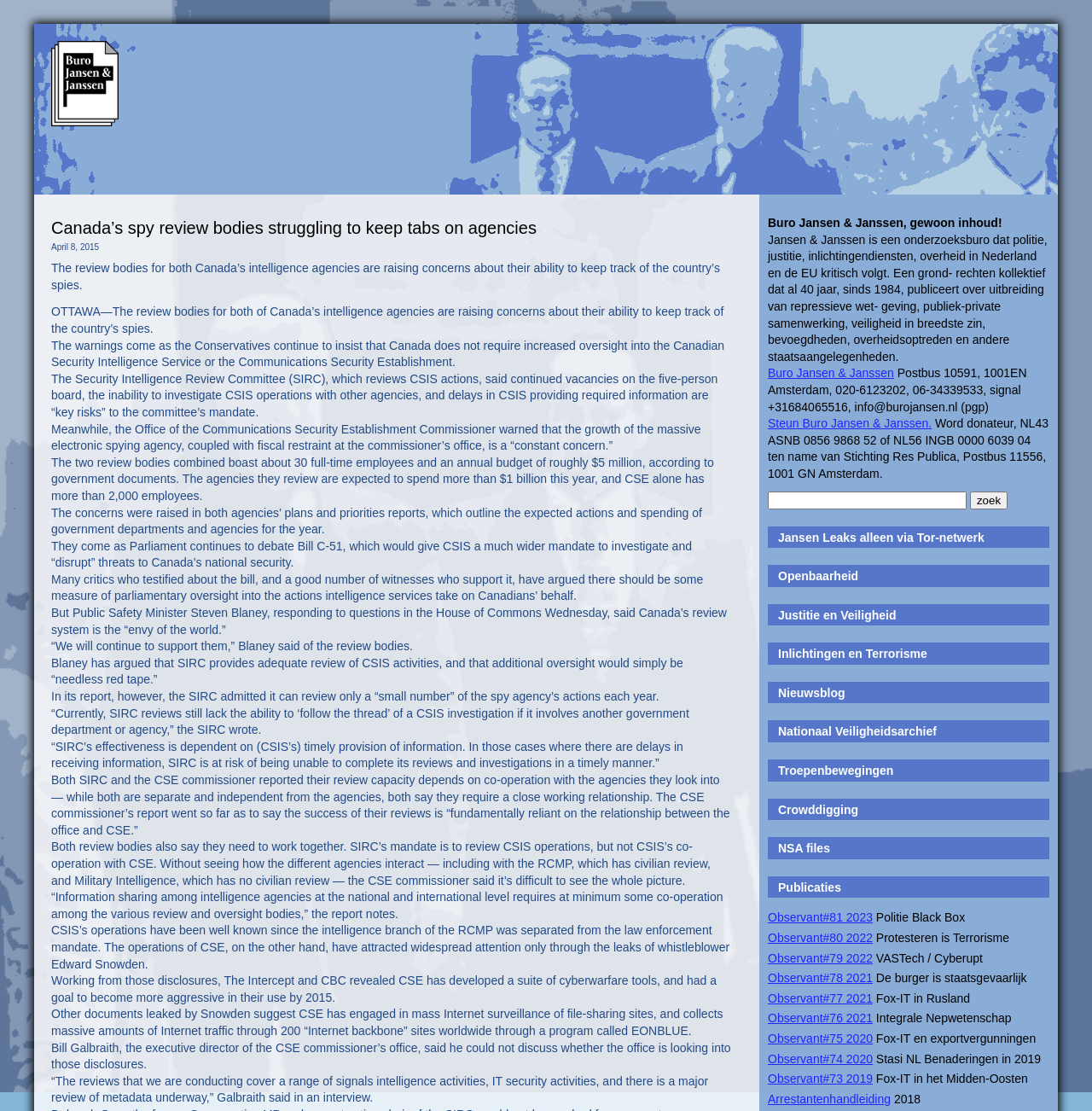Identify the bounding box coordinates for the region to click in order to carry out this instruction: "Click the 'Steun Buro Jansen & Janssen' link". Provide the coordinates using four float numbers between 0 and 1, formatted as [left, top, right, bottom].

[0.703, 0.375, 0.853, 0.387]